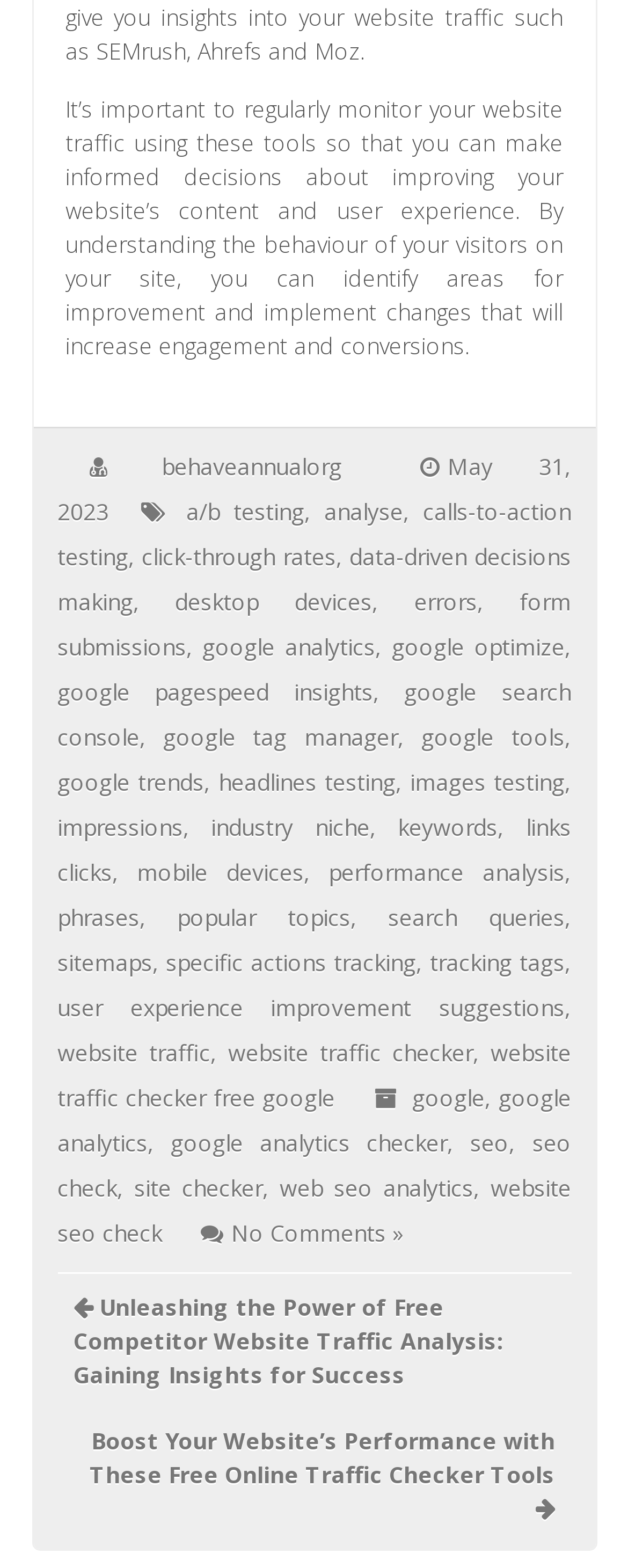Using the element description: "website traffic checker free google", determine the bounding box coordinates. The coordinates should be in the format [left, top, right, bottom], with values between 0 and 1.

[0.091, 0.661, 0.909, 0.71]